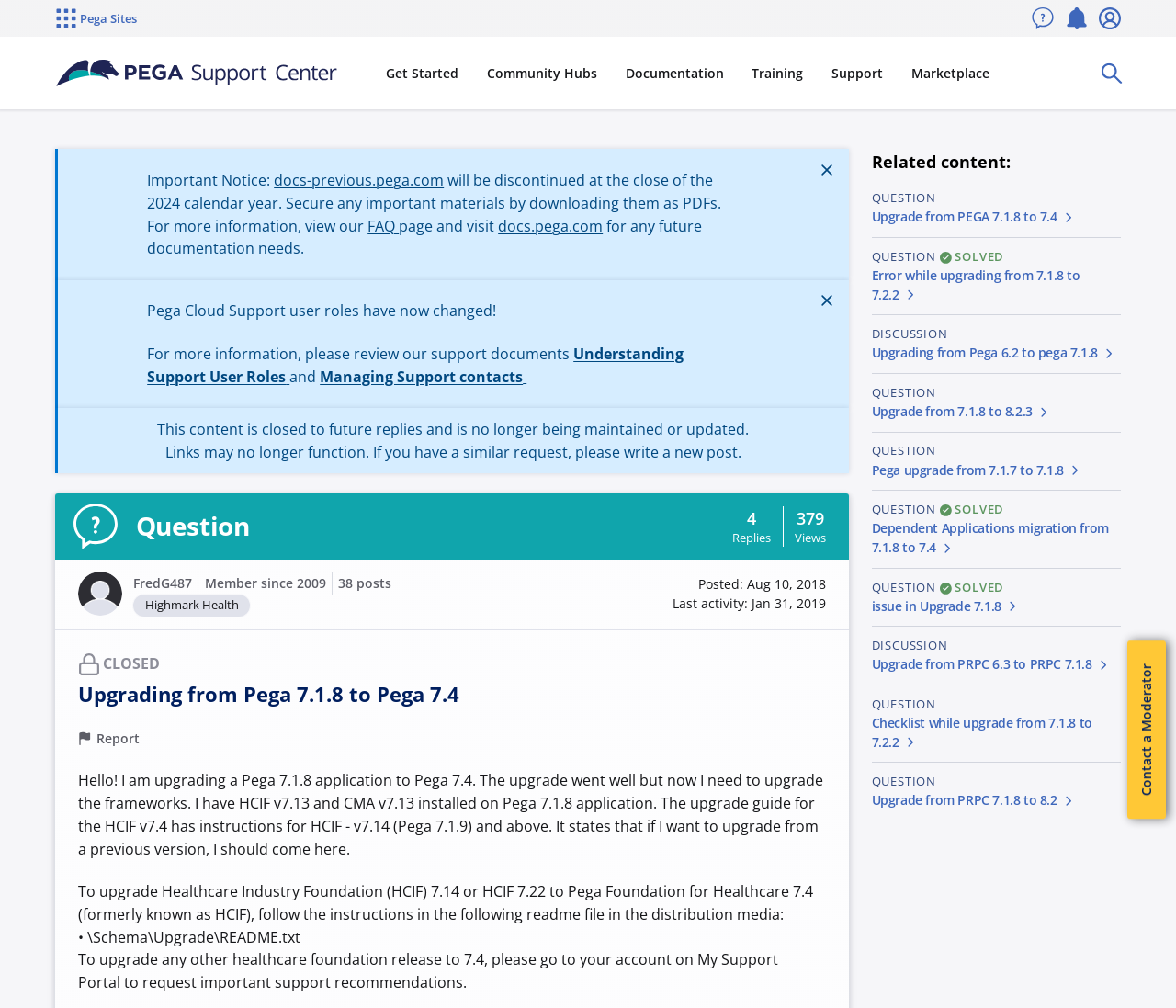Pinpoint the bounding box coordinates of the element that must be clicked to accomplish the following instruction: "Click on the 'Get Started' button". The coordinates should be in the format of four float numbers between 0 and 1, i.e., [left, top, right, bottom].

[0.316, 0.064, 0.397, 0.081]